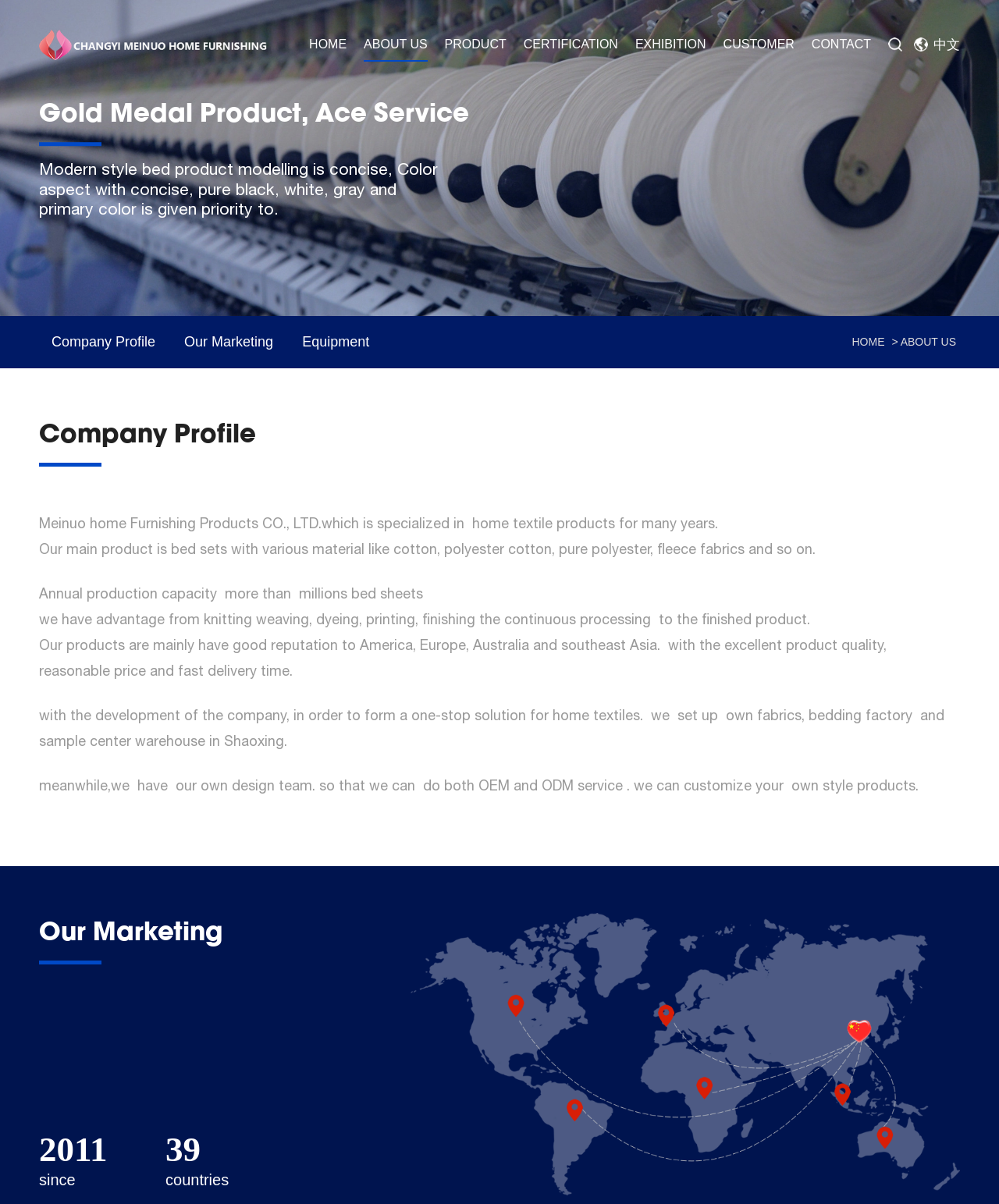Given the content of the image, can you provide a detailed answer to the question?
What is the company name?

The company name can be found in the top-left corner of the webpage, where it is written in a larger font size and is also a link. Additionally, it is mentioned in the image description and in the static text elements throughout the webpage.